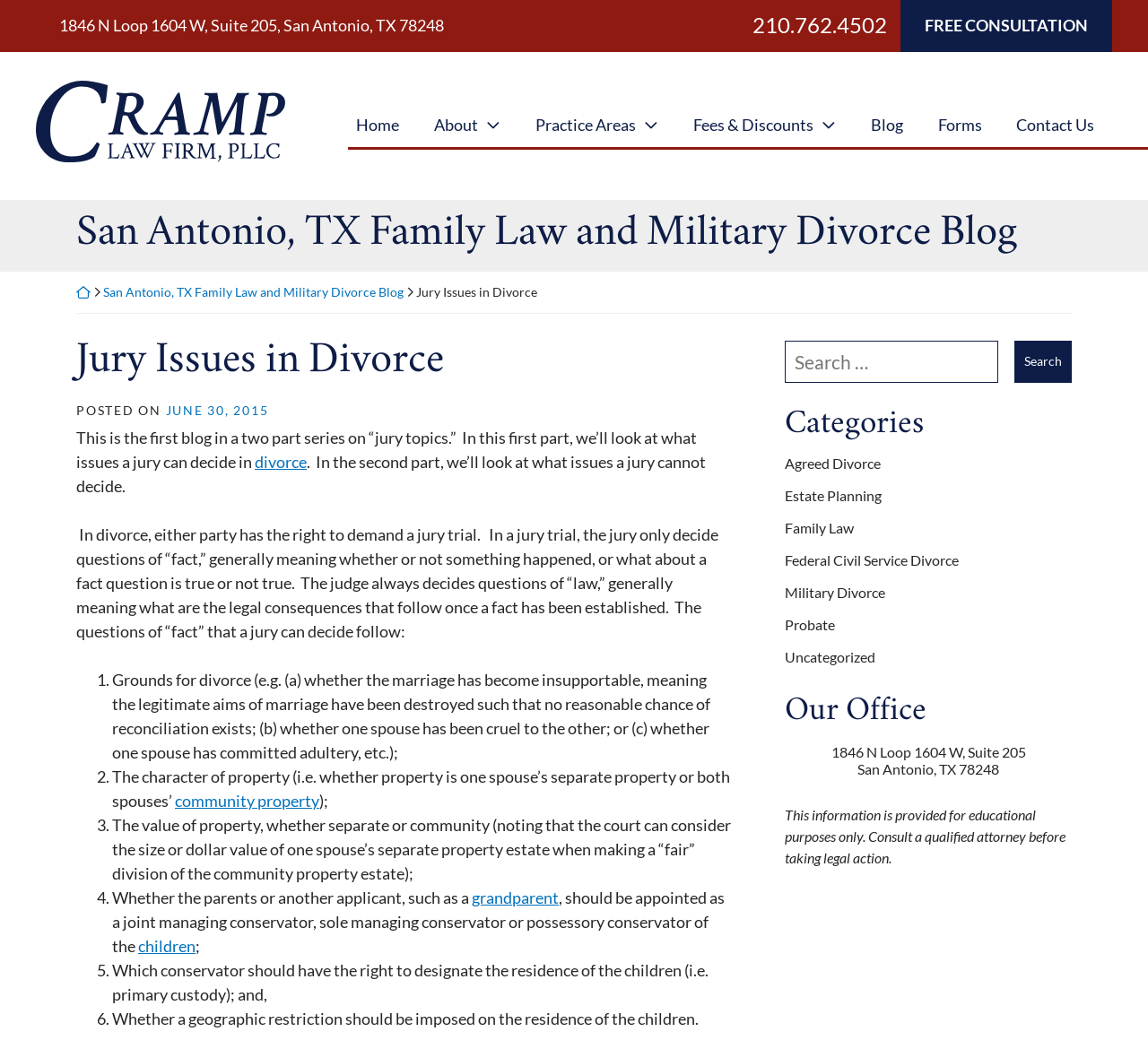Determine the bounding box coordinates of the region that needs to be clicked to achieve the task: "Click the 'Blog' link".

[0.755, 0.099, 0.79, 0.132]